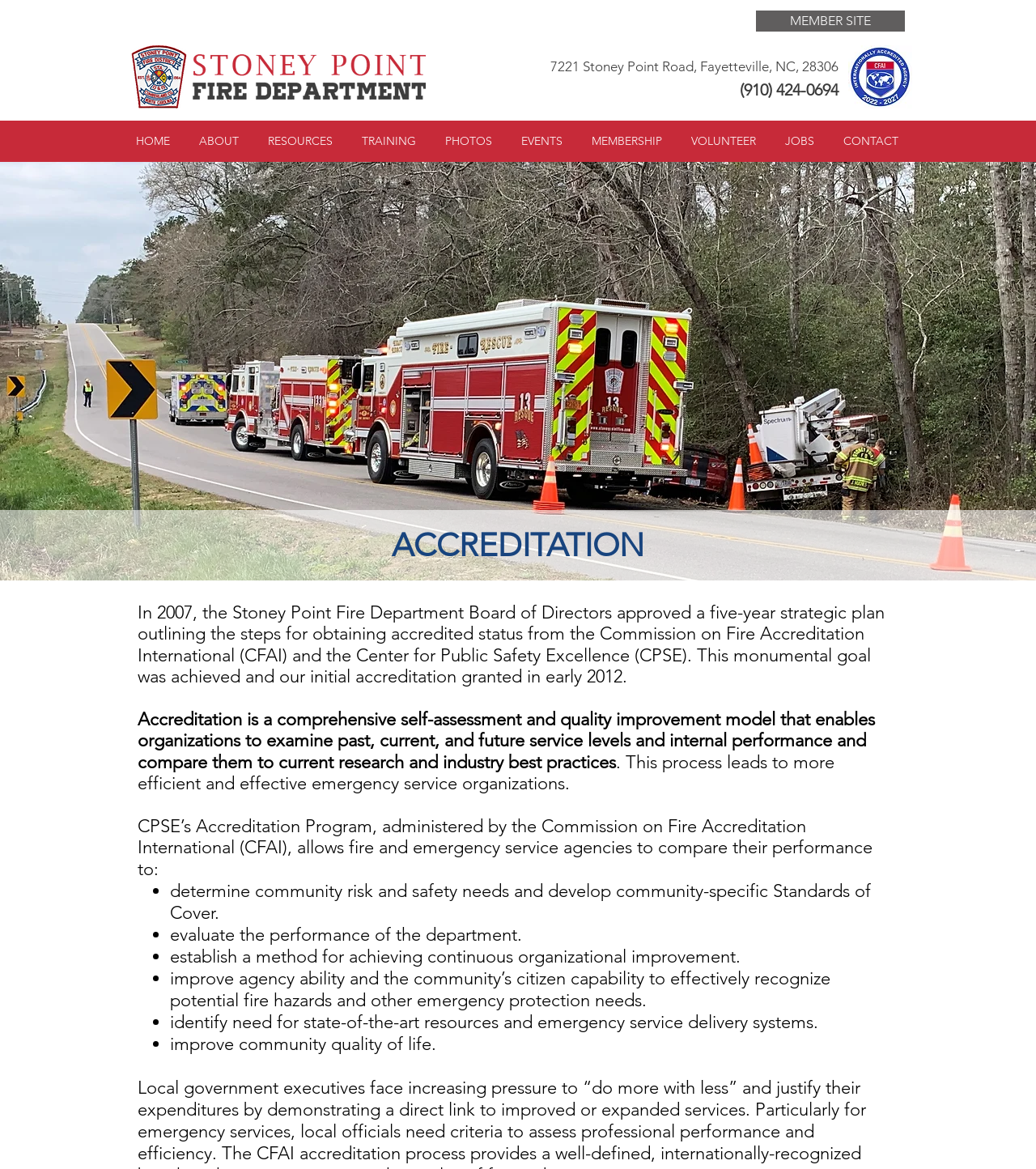Identify the bounding box coordinates for the region to click in order to carry out this instruction: "view ACCREDITATION". Provide the coordinates using four float numbers between 0 and 1, formatted as [left, top, right, bottom].

[0.378, 0.449, 0.622, 0.483]